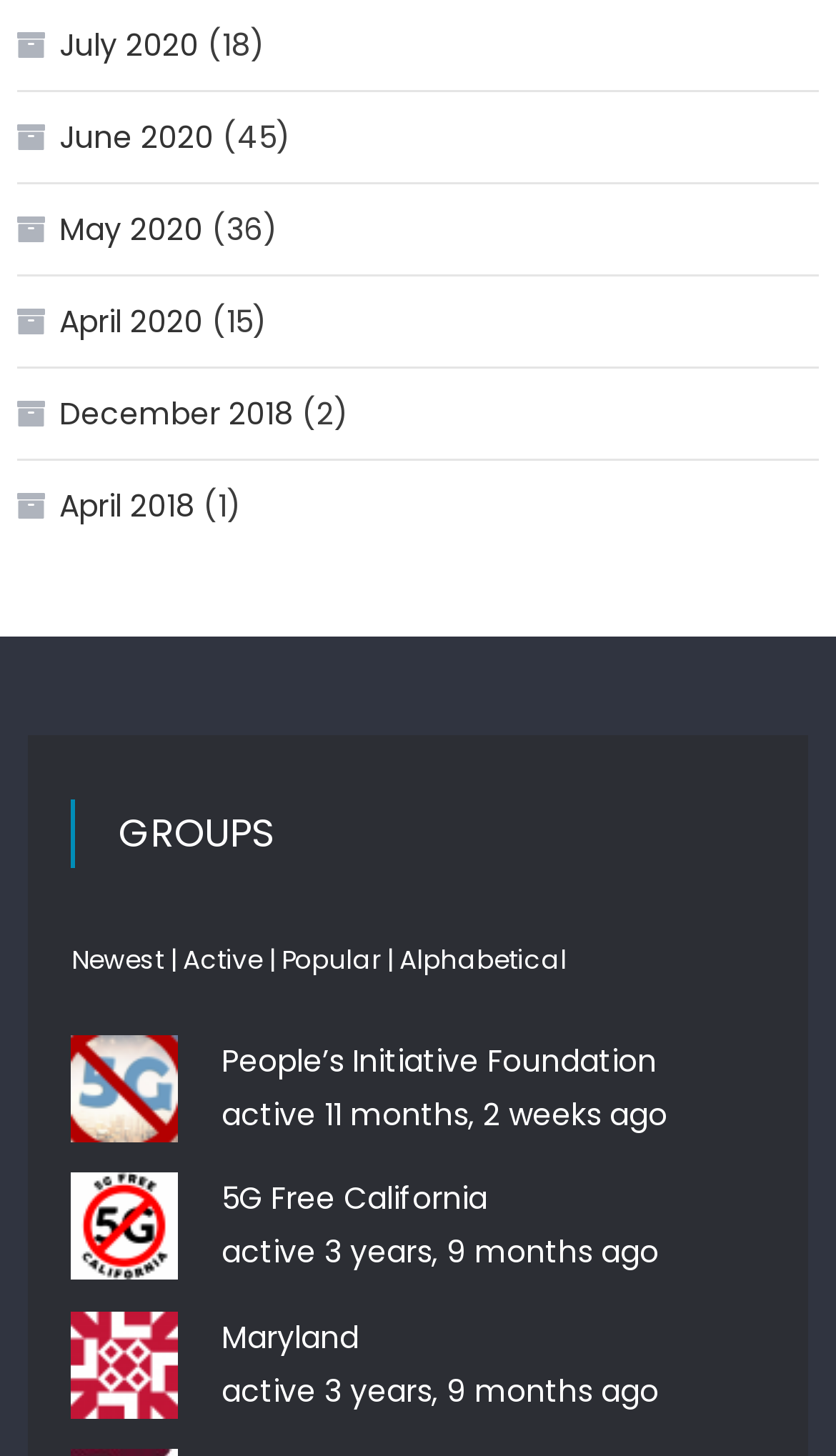How many groups are listed on this page?
Provide a well-explained and detailed answer to the question.

There are 3 groups listed on this page, which can be determined by counting the number of group logos and corresponding text elements, such as 'People’s Initiative Foundation', '5G Free California', and 'Maryland'.